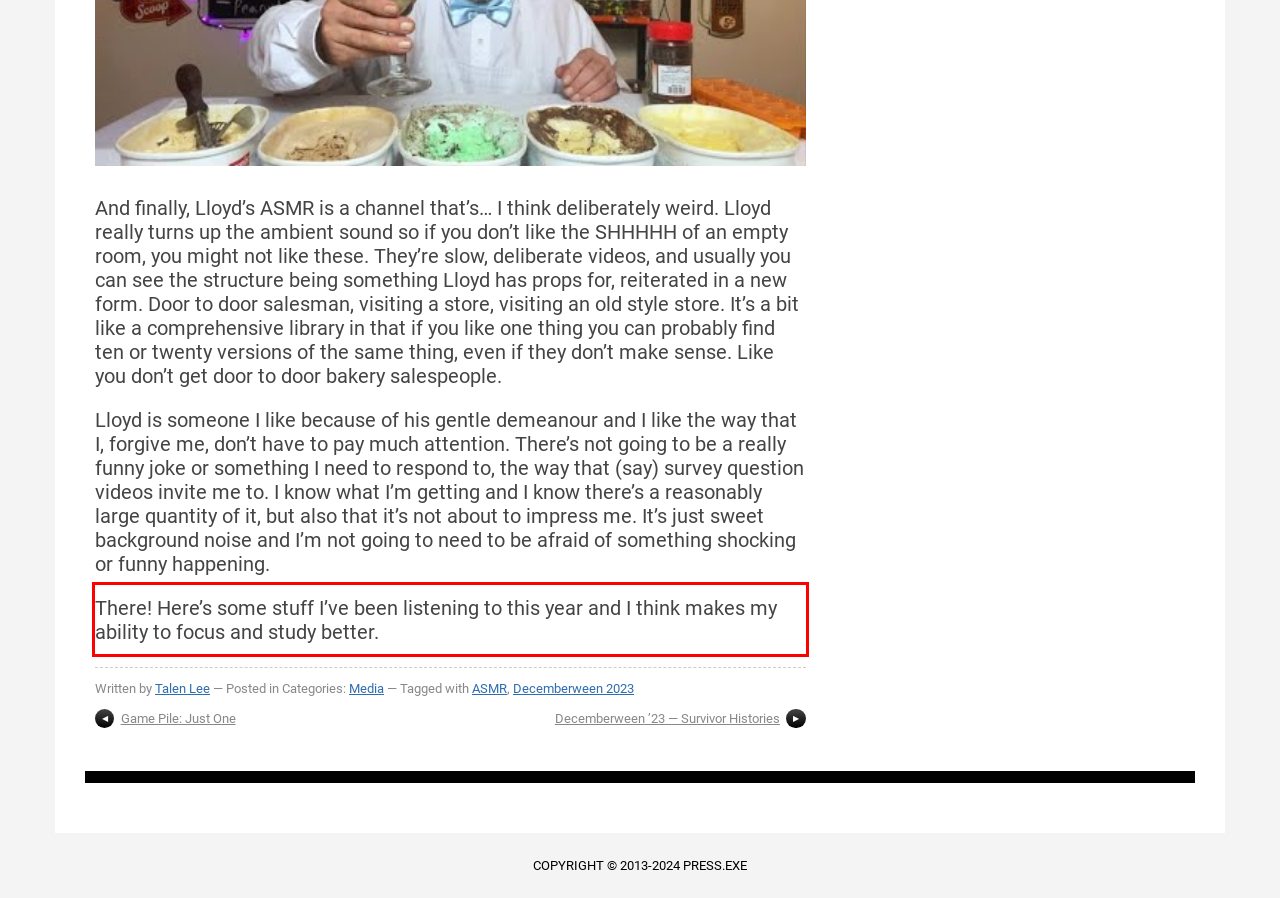There is a UI element on the webpage screenshot marked by a red bounding box. Extract and generate the text content from within this red box.

There! Here’s some stuff I’ve been listening to this year and I think makes my ability to focus and study better.